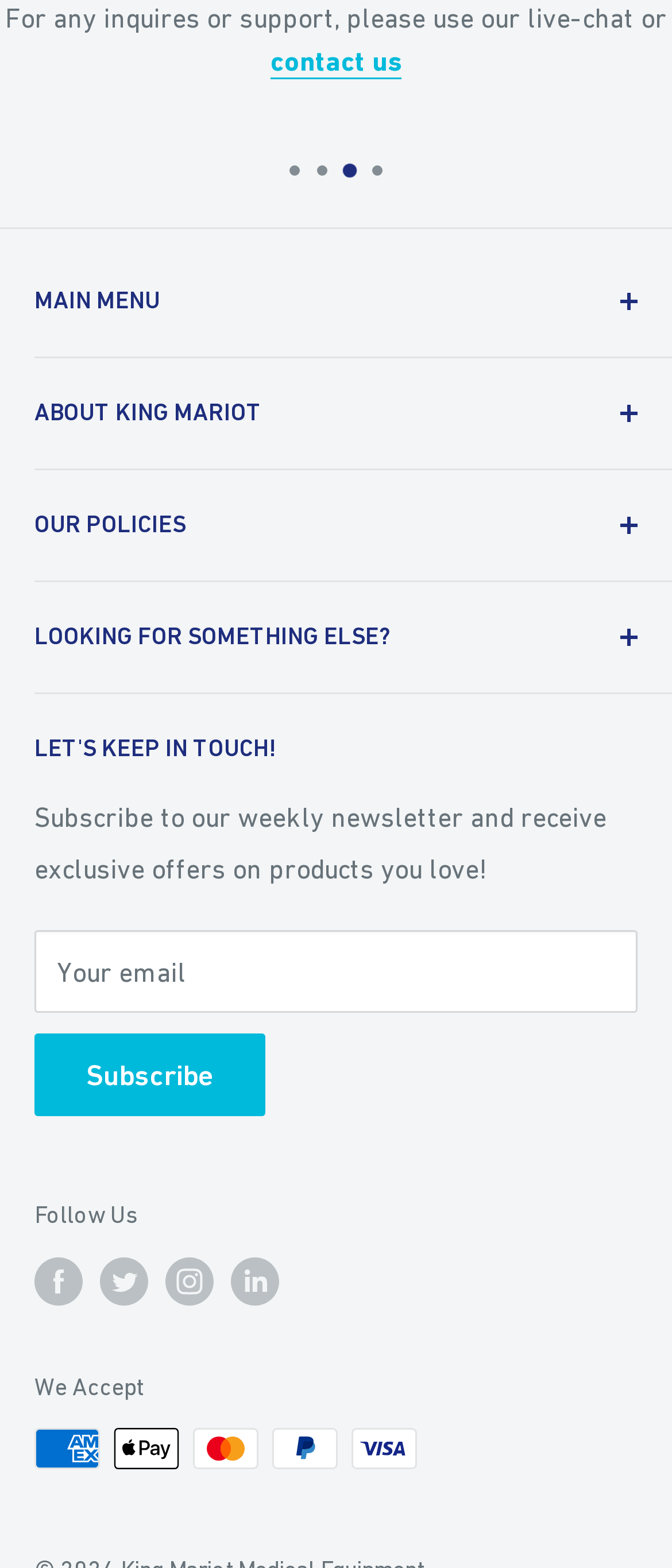Please find the bounding box coordinates in the format (top-left x, top-left y, bottom-right x, bottom-right y) for the given element description. Ensure the coordinates are floating point numbers between 0 and 1. Description: Terms of Service

[0.051, 0.397, 0.897, 0.433]